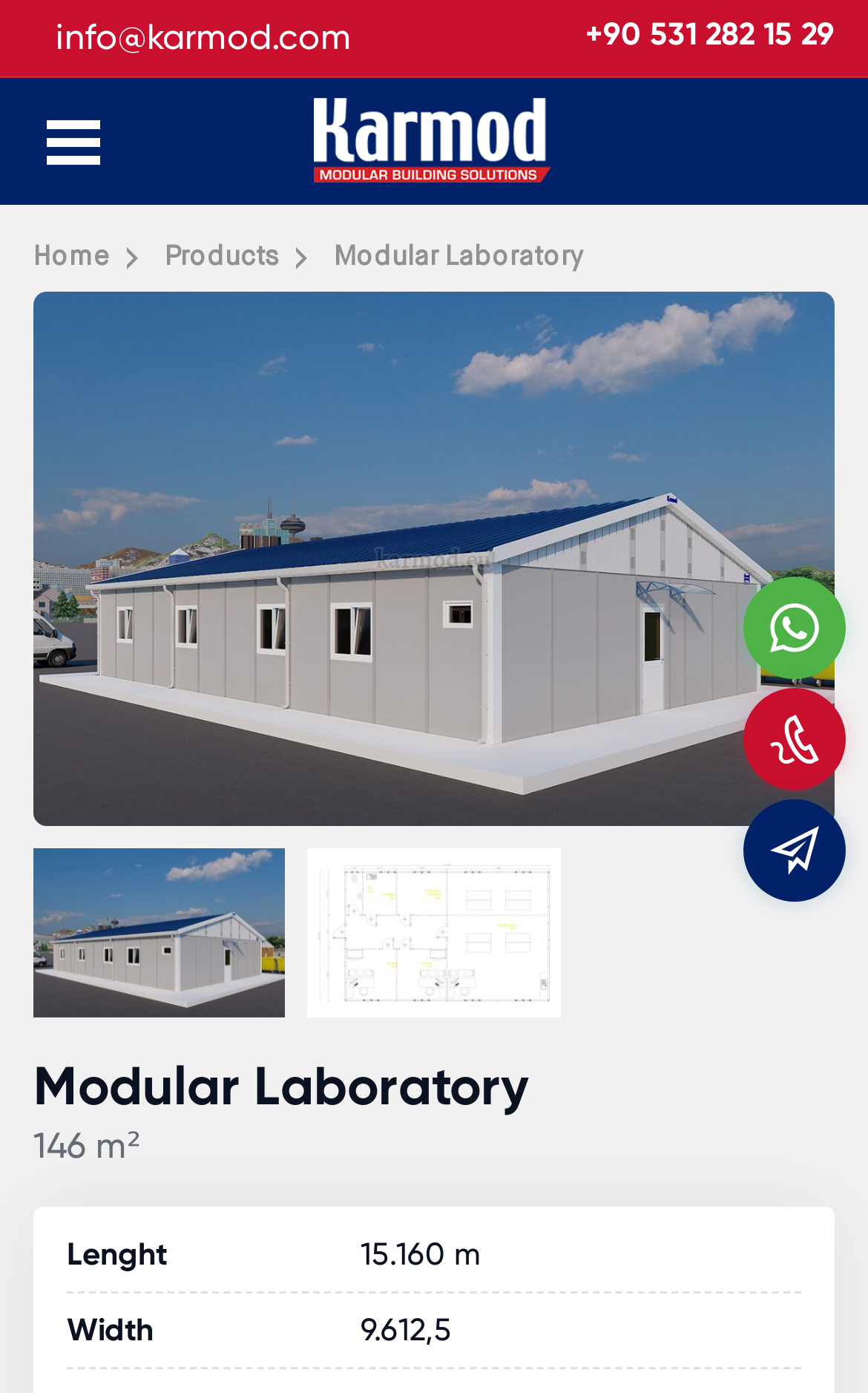What is the width of the laboratory?
Using the information from the image, give a concise answer in one word or a short phrase.

9.612,5